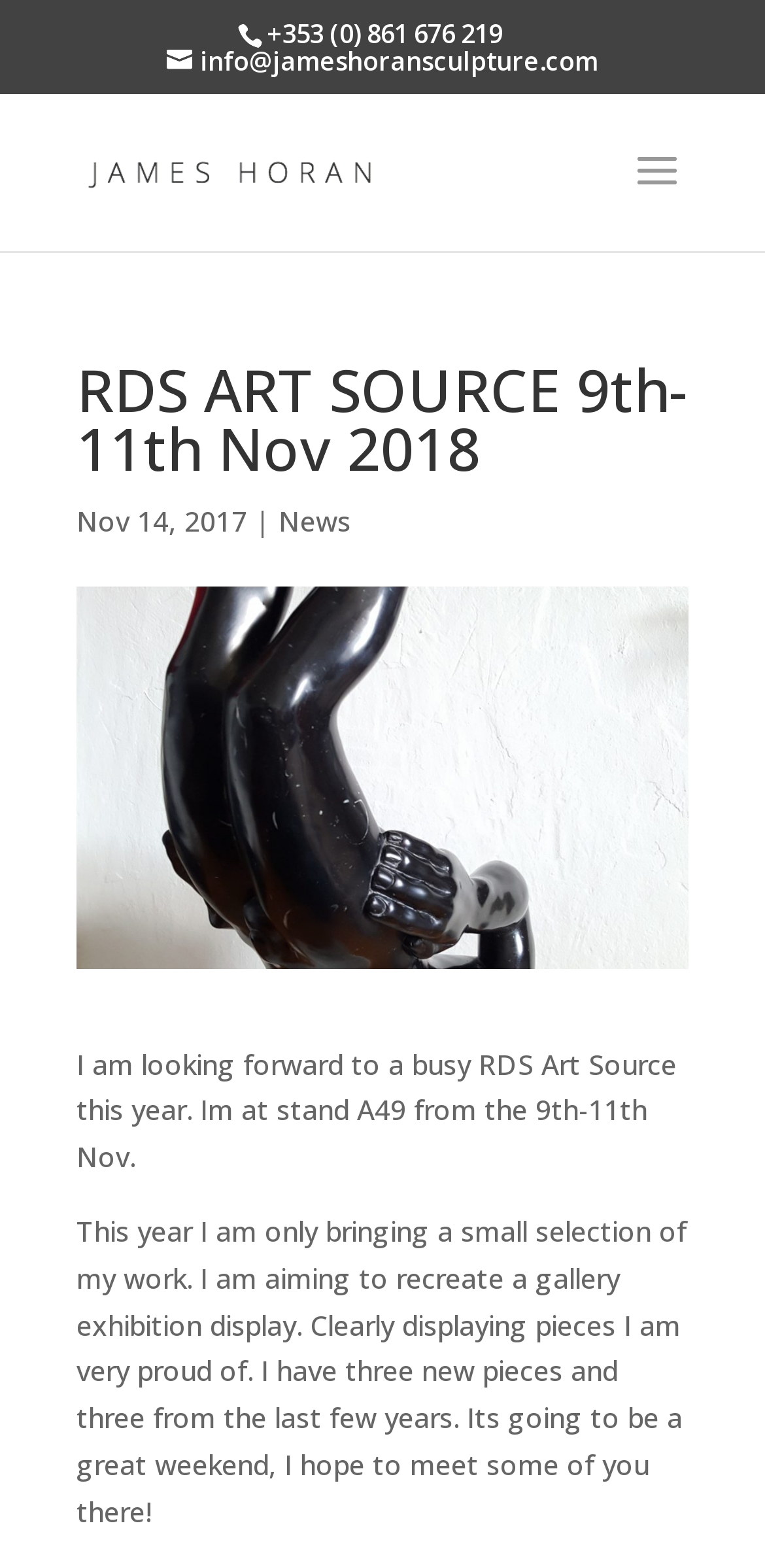Identify the bounding box for the described UI element. Provide the coordinates in (top-left x, top-left y, bottom-right x, bottom-right y) format with values ranging from 0 to 1: alt="James Horan Sculptures"

[0.11, 0.095, 0.51, 0.119]